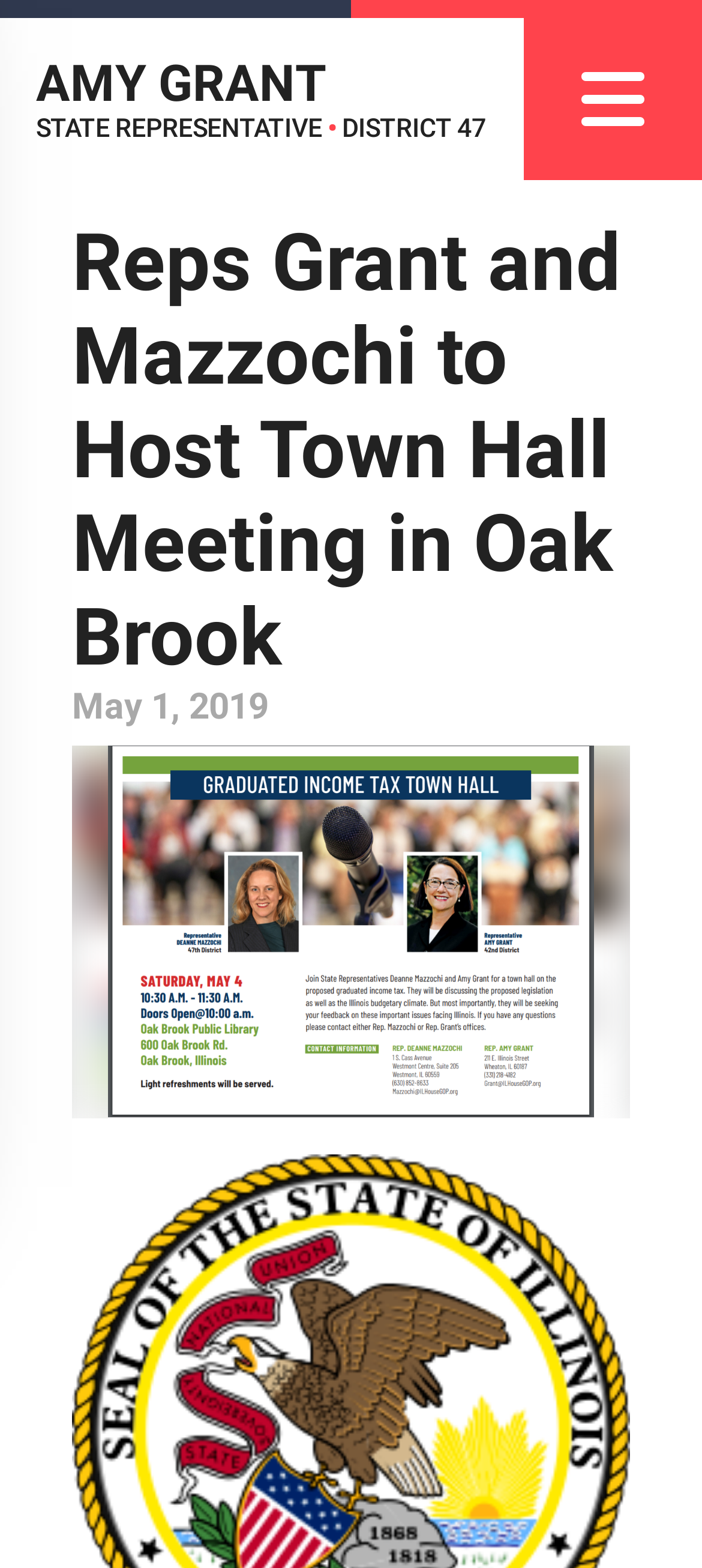What is the headline of the webpage?

Reps Grant and Mazzochi to Host Town Hall Meeting in Oak Brook